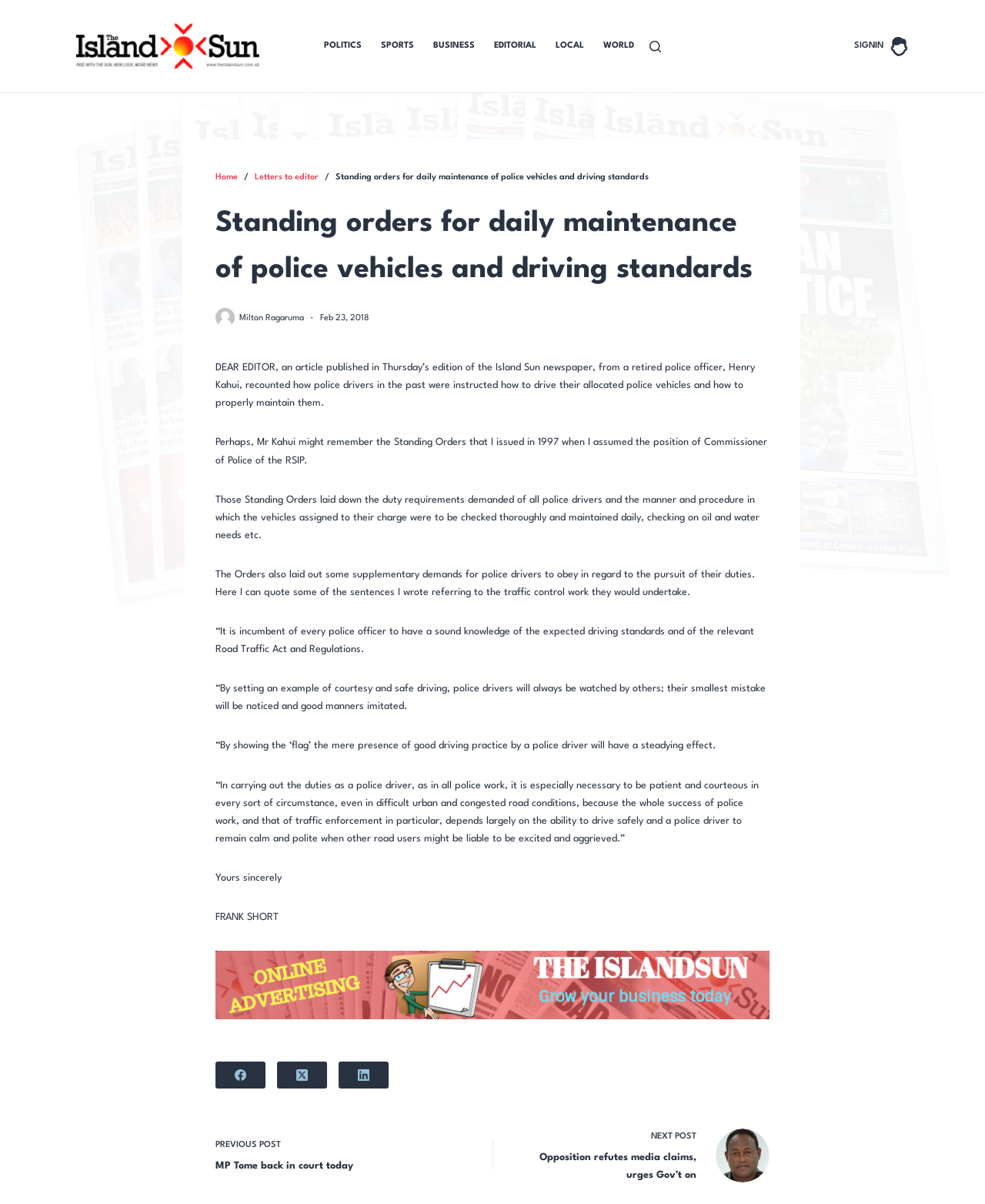Who is the author of the letter to the editor?
Carefully analyze the image and provide a detailed answer to the question.

The letter to the editor is signed off with 'Yours sincerely, FRANK SHORT' which indicates that FRANK SHORT is the author of the letter.